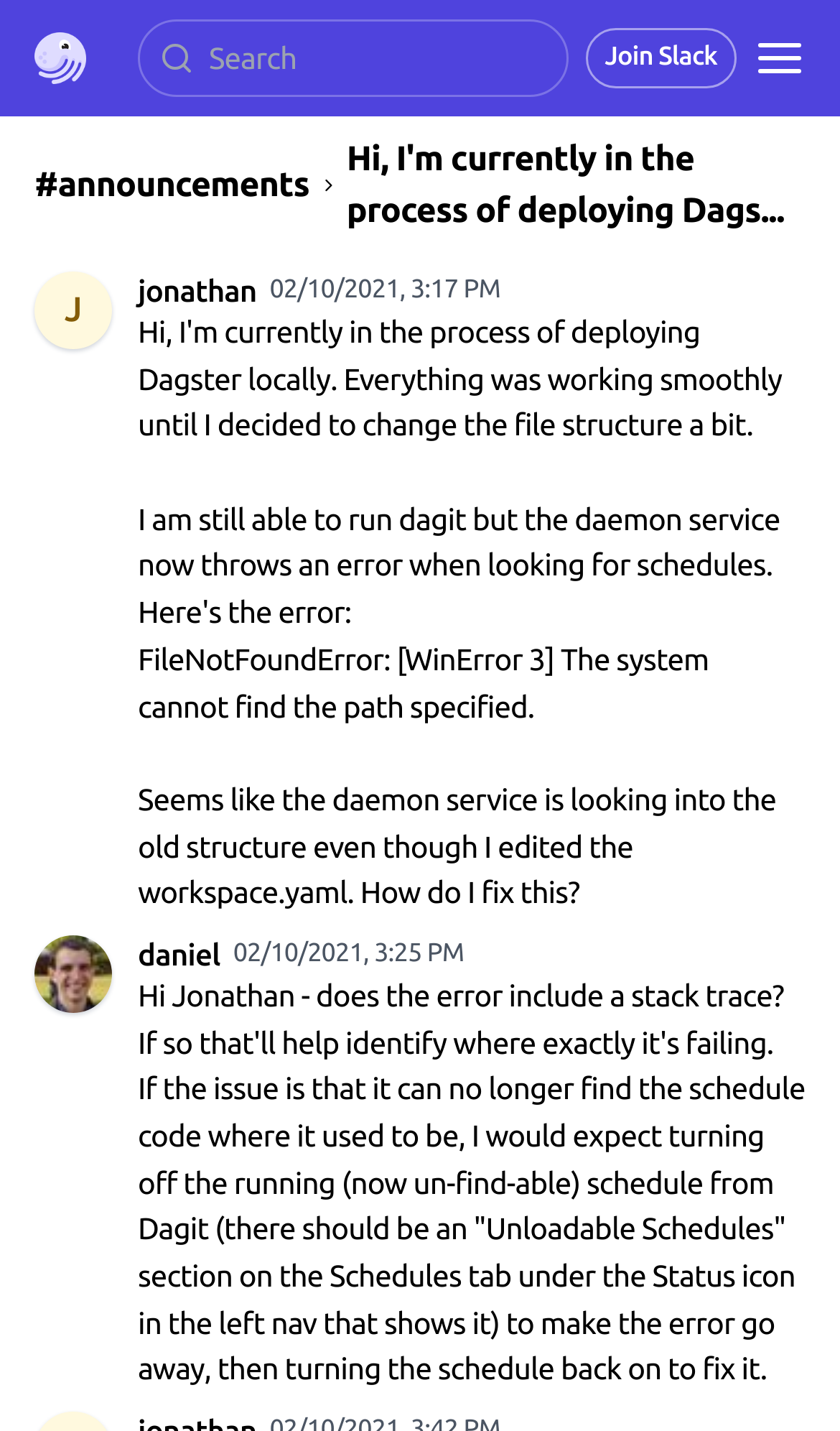Analyze the image and give a detailed response to the question:
What is the time of the second post?

I looked at the static text elements and found the time '3:25 PM' next to the date '02/10/2021' which corresponds to the second post.